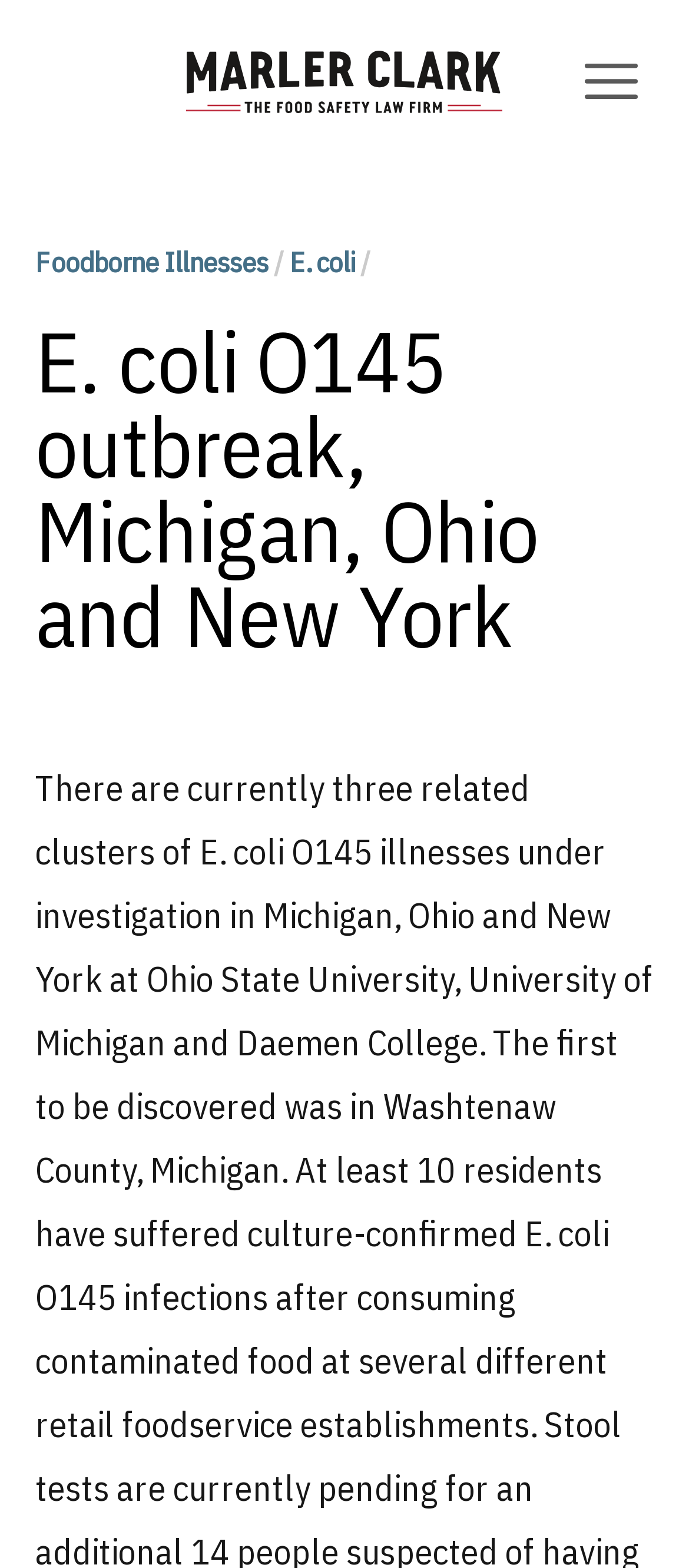Answer the following in one word or a short phrase: 
What states are affected by the outbreak?

Michigan, Ohio, and New York